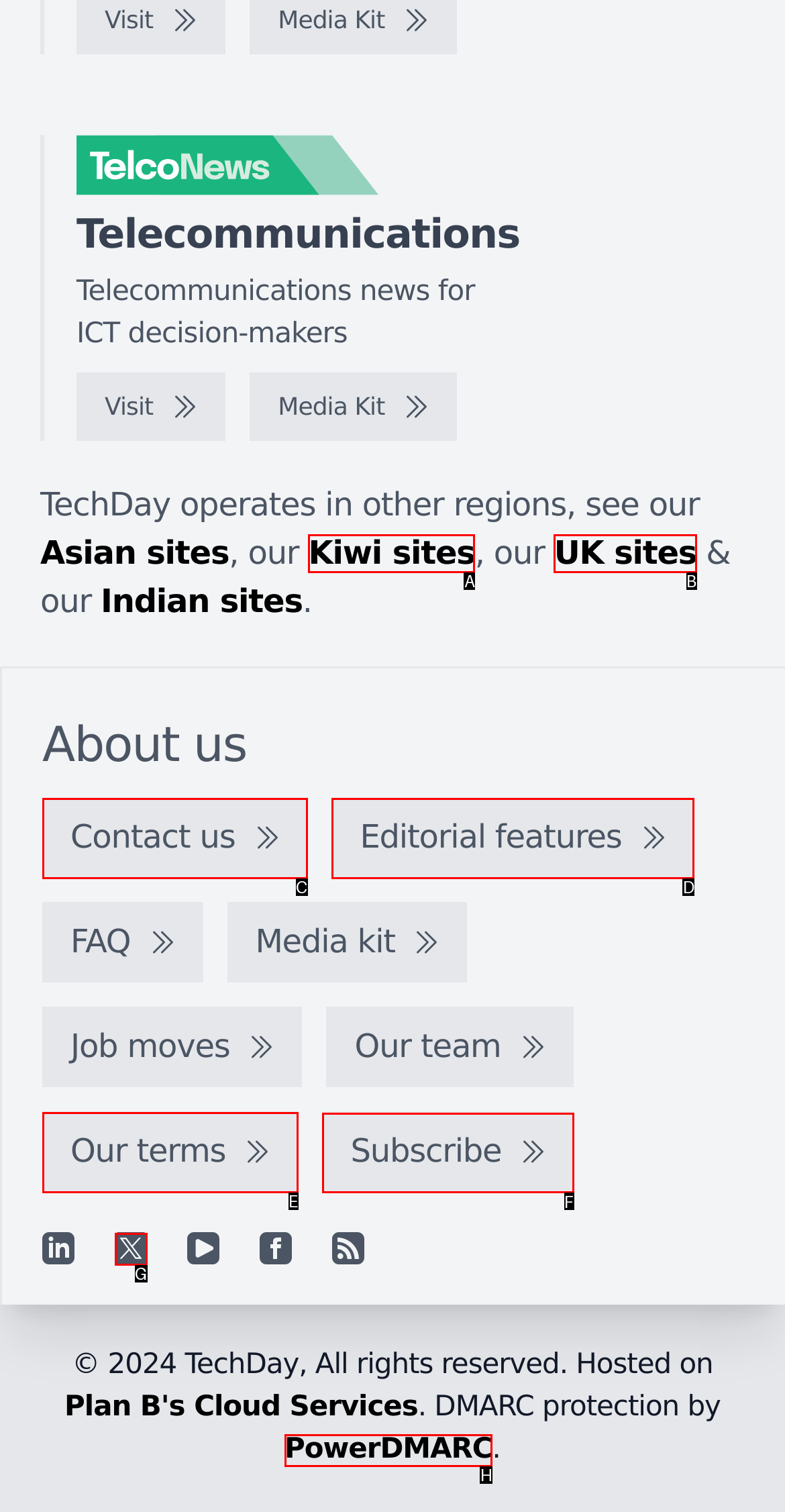Select the appropriate HTML element to click for the following task: View Channels with Substitutes
Answer with the letter of the selected option from the given choices directly.

None